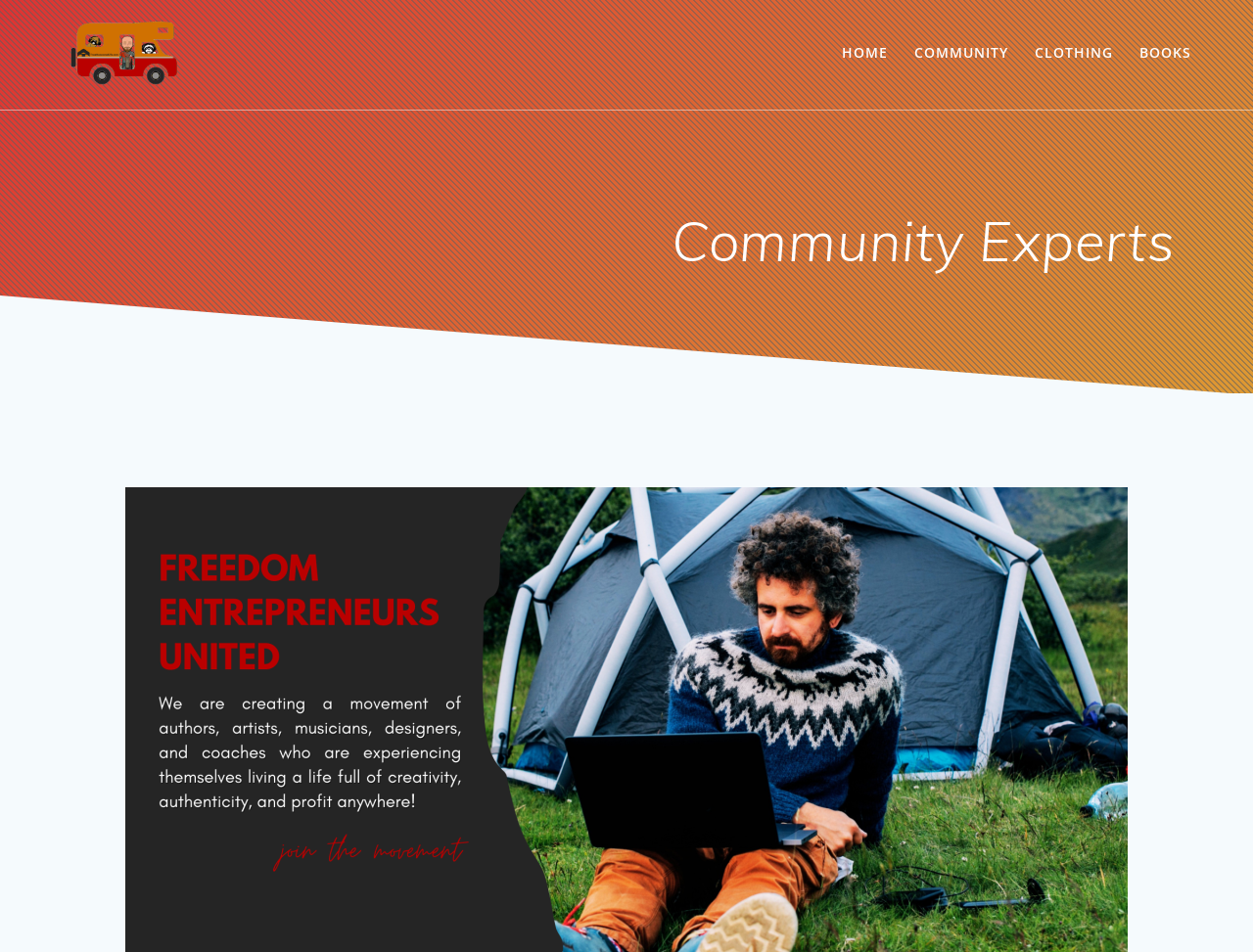Identify the bounding box of the HTML element described here: "alt="True Awesome Life"". Provide the coordinates as four float numbers between 0 and 1: [left, top, right, bottom].

[0.05, 0.016, 0.152, 0.099]